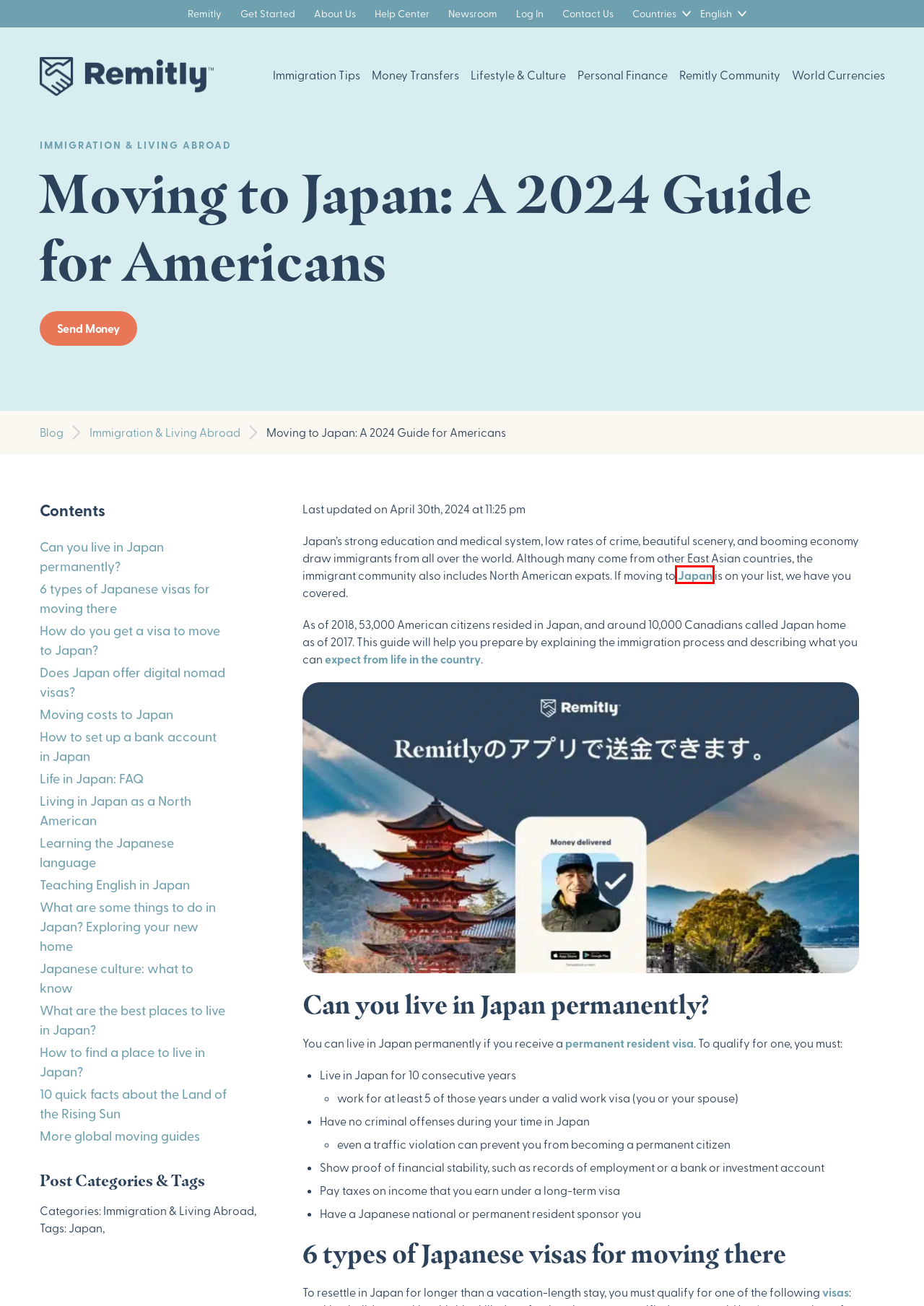You have a screenshot of a webpage with a red rectangle bounding box around a UI element. Choose the best description that matches the new page after clicking the element within the bounding box. The candidate descriptions are:
A. Send Money to China from the United States with Remitly
B. Remitly
C. About Remitly : United States
D. Send Money to Japan from the United States with Remitly
E. Remitly Newsroom
F. Sign in to start sending money - the United States
G. Join Remitly to send money - the United States
H. 日光東照宮ホームページ

D